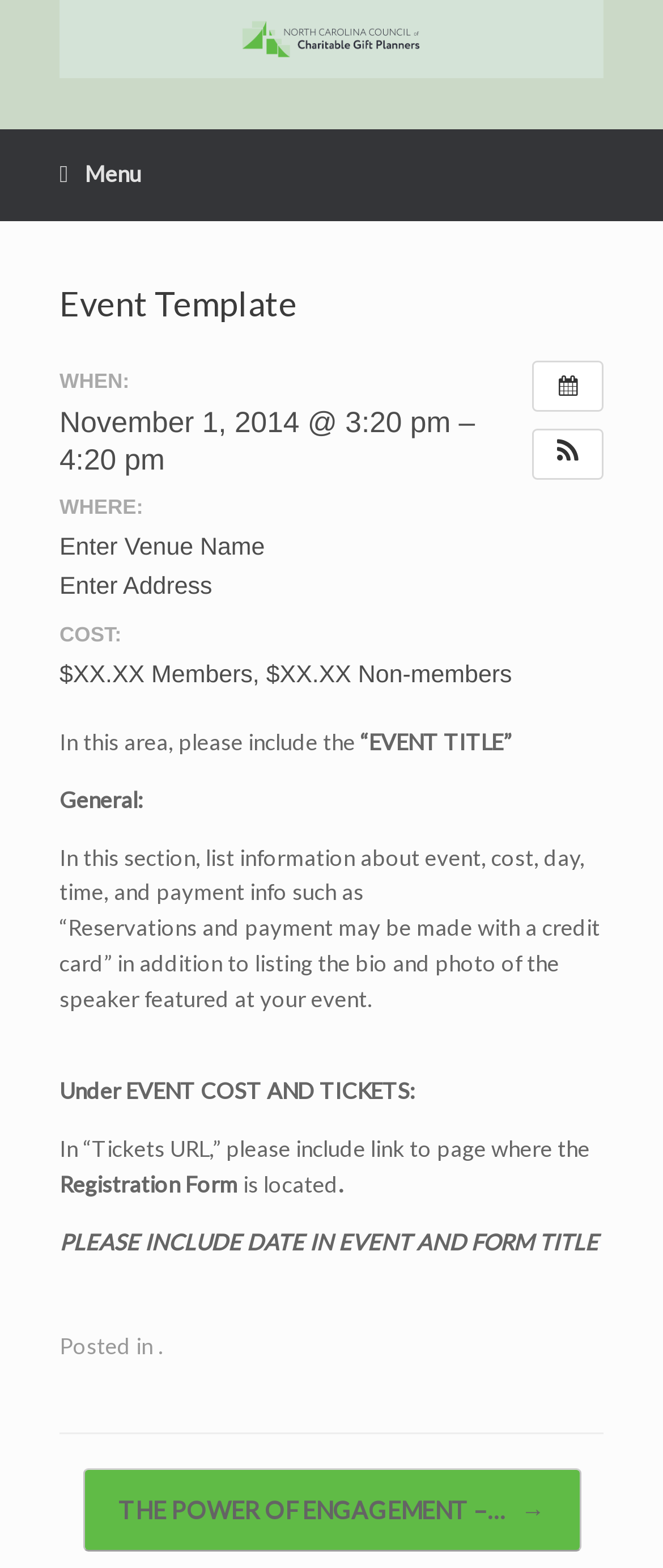Identify the bounding box for the element characterized by the following description: "Calendar".

[0.803, 0.229, 0.91, 0.262]